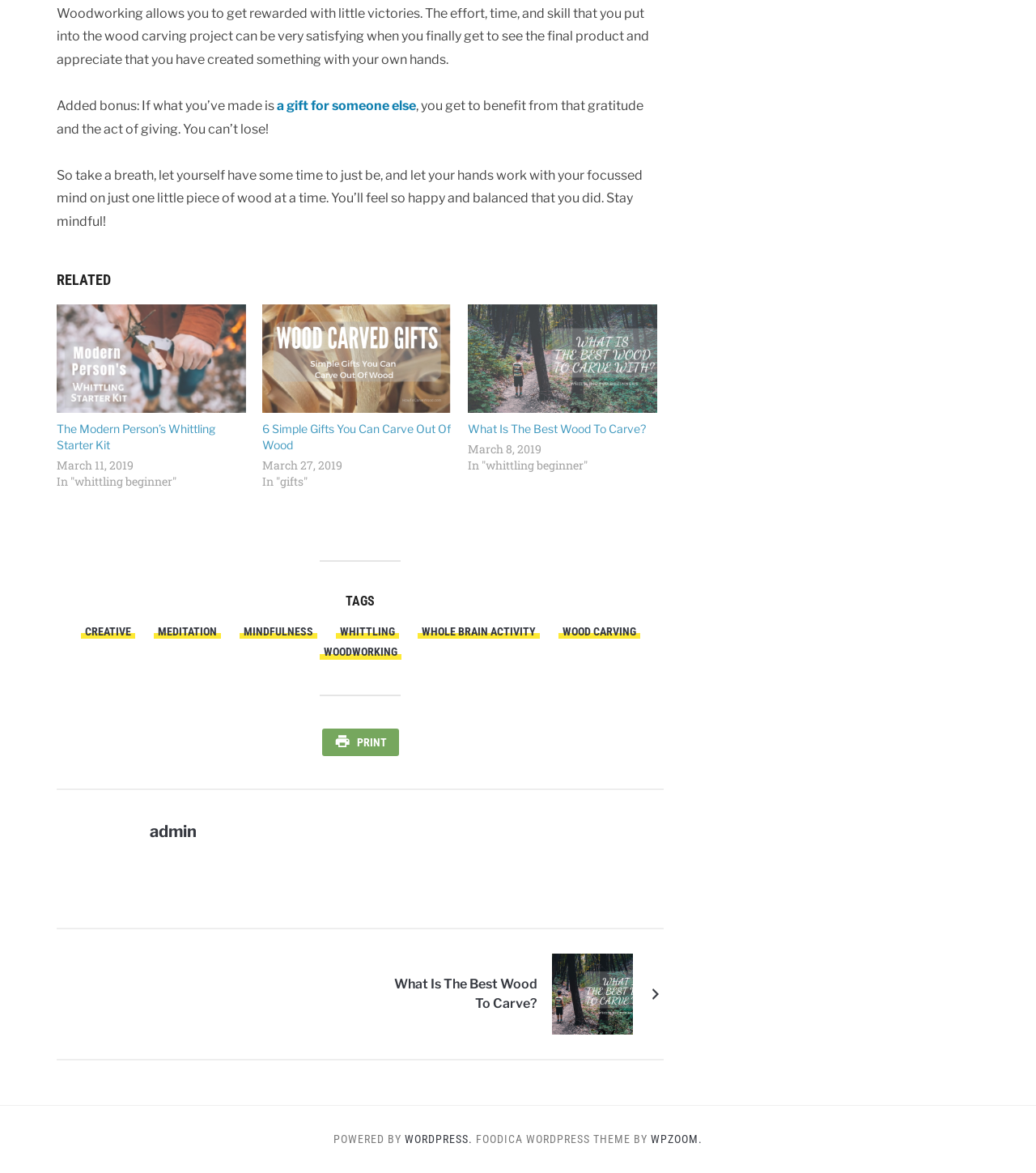Please locate the UI element described by "wood carving" and provide its bounding box coordinates.

[0.539, 0.53, 0.618, 0.546]